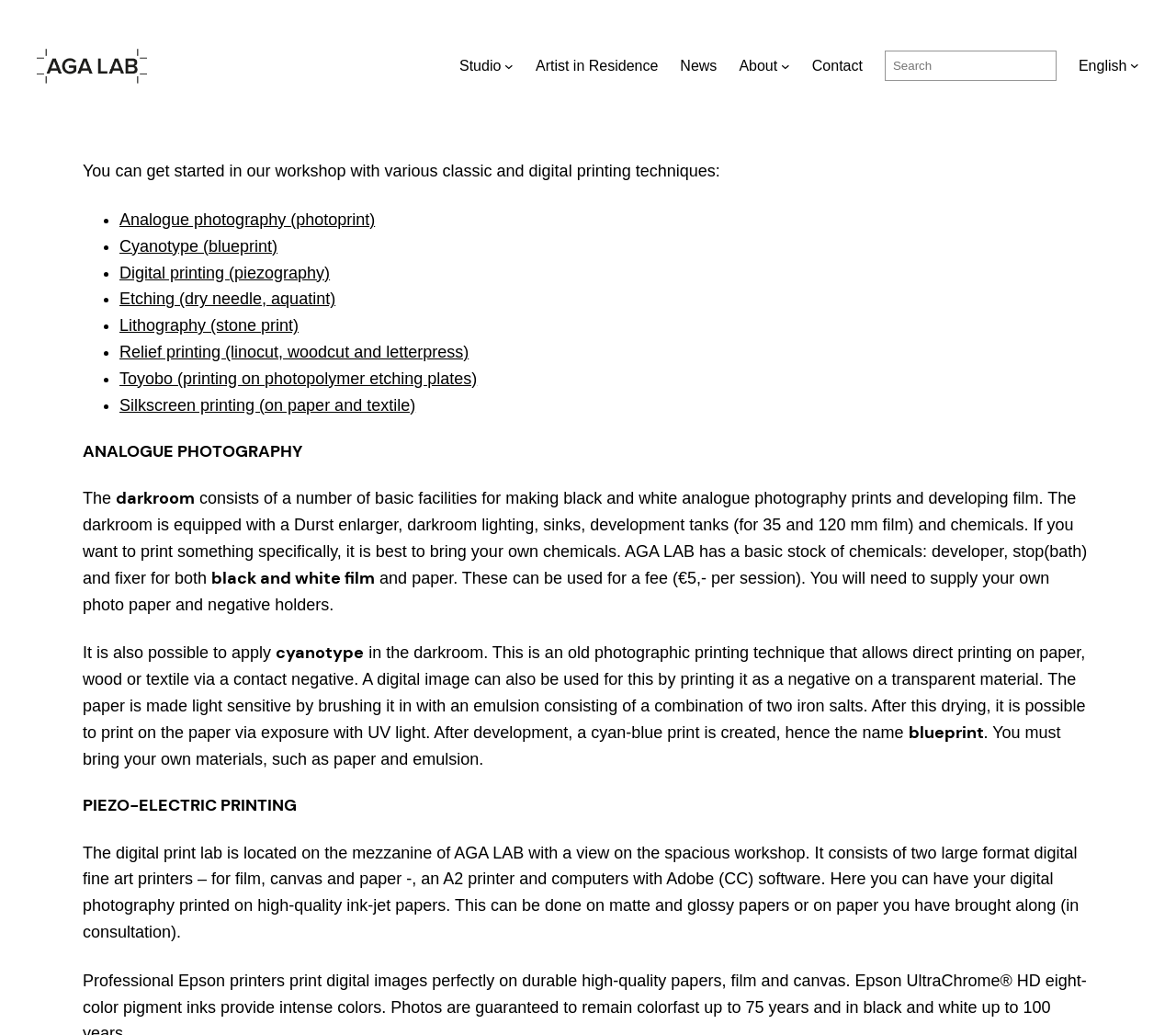What is the name of the laboratory?
Please provide a comprehensive answer based on the information in the image.

The name of the laboratory can be found in the top-left corner of the webpage, where it is written as 'Techniques – AGA LAB'. Additionally, the image and link with the text 'AGA LAB' also confirm the name of the laboratory.